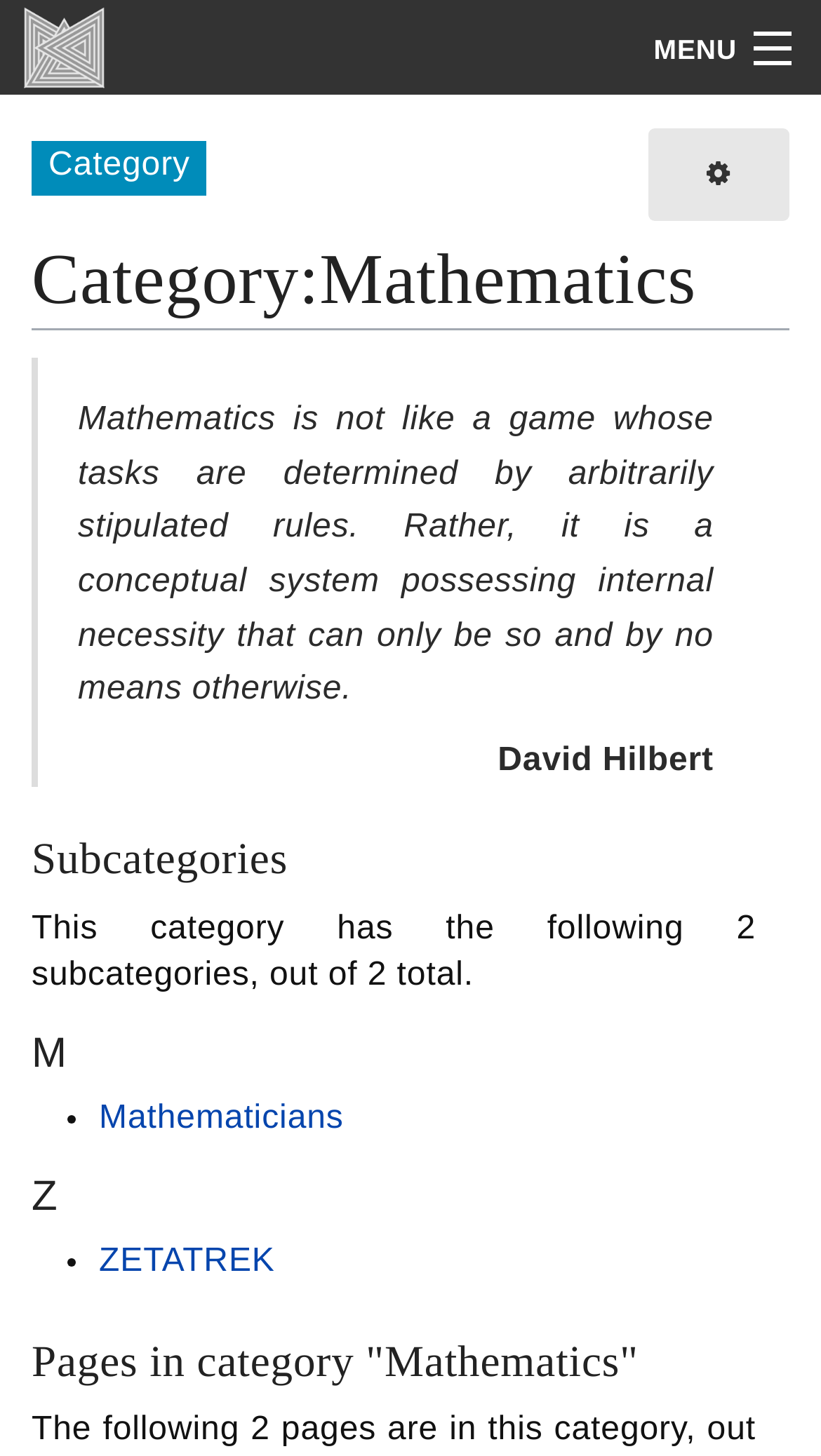What is the category of the webpage?
Look at the screenshot and respond with one word or a short phrase.

Mathematics